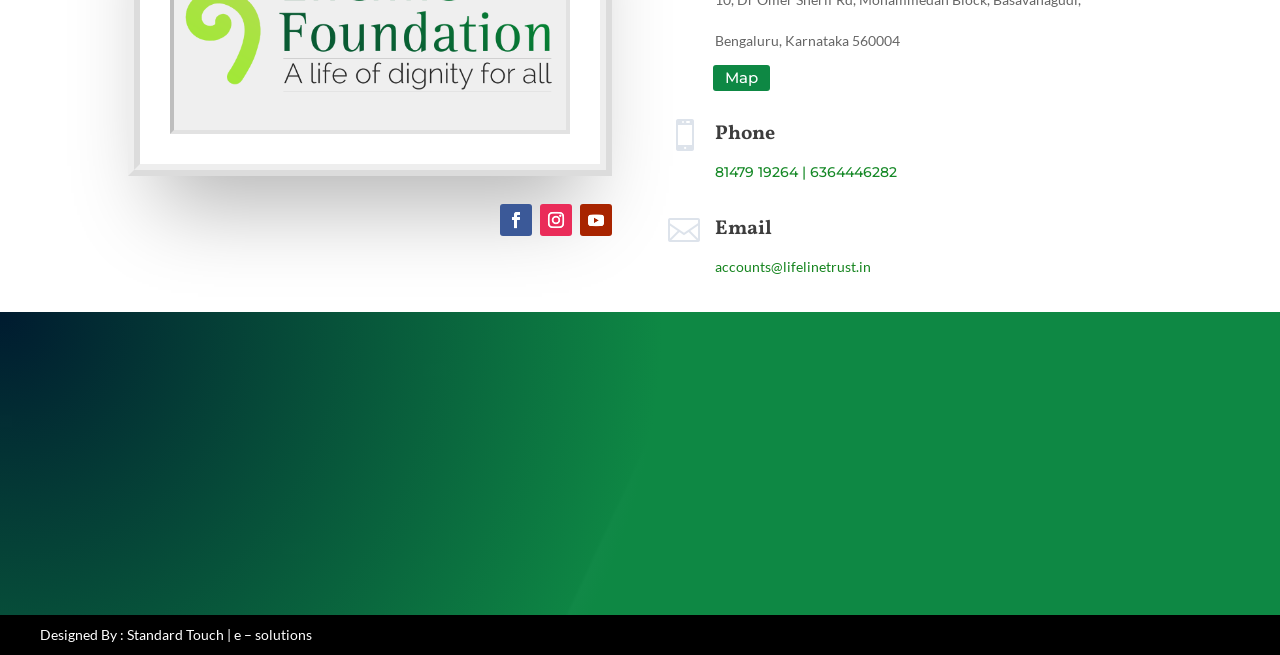Please indicate the bounding box coordinates for the clickable area to complete the following task: "Visit Standard Touch website". The coordinates should be specified as four float numbers between 0 and 1, i.e., [left, top, right, bottom].

[0.099, 0.956, 0.244, 0.982]